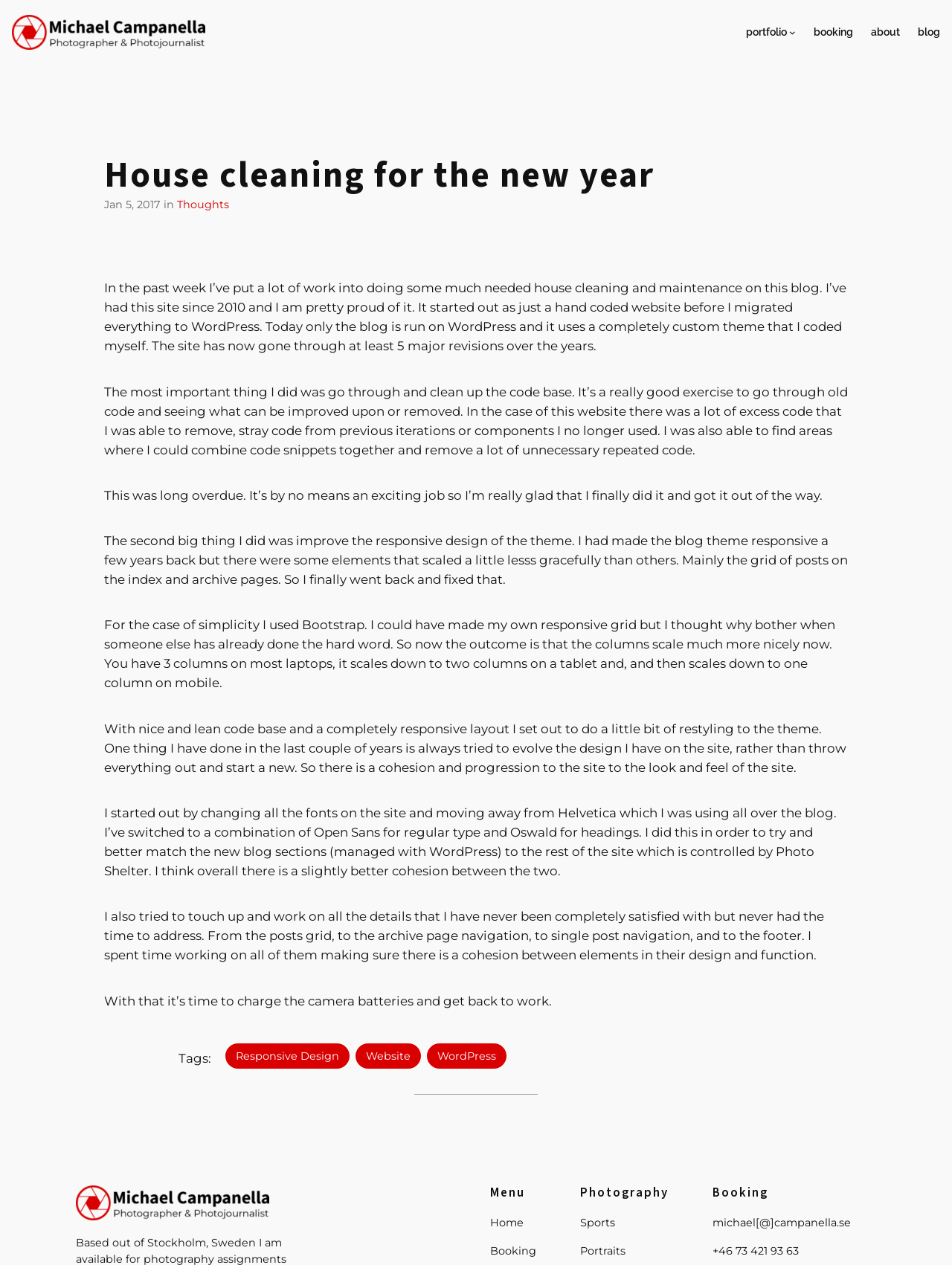Reply to the question with a brief word or phrase: What is the purpose of the website?

Portfolio and blog